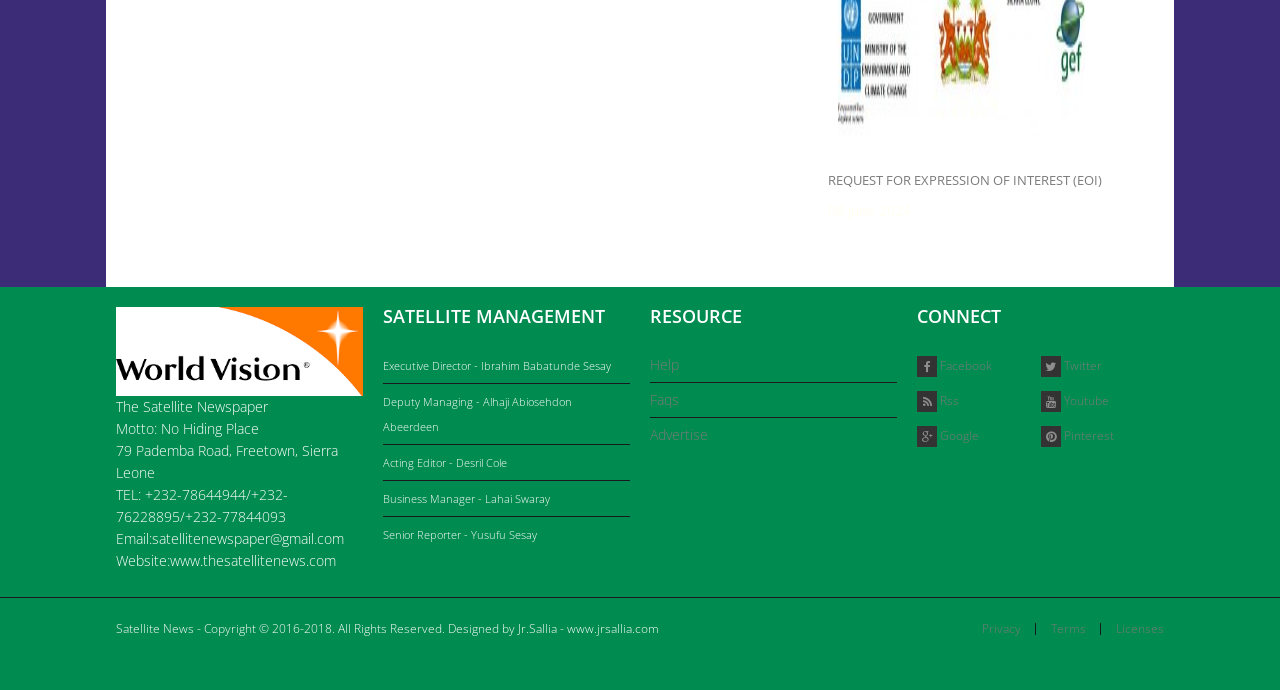Given the element description: "parent_node: The Satellite Newspaper title="TIMES"", predict the bounding box coordinates of the UI element it refers to, using four float numbers between 0 and 1, i.e., [left, top, right, bottom].

[0.091, 0.707, 0.284, 0.735]